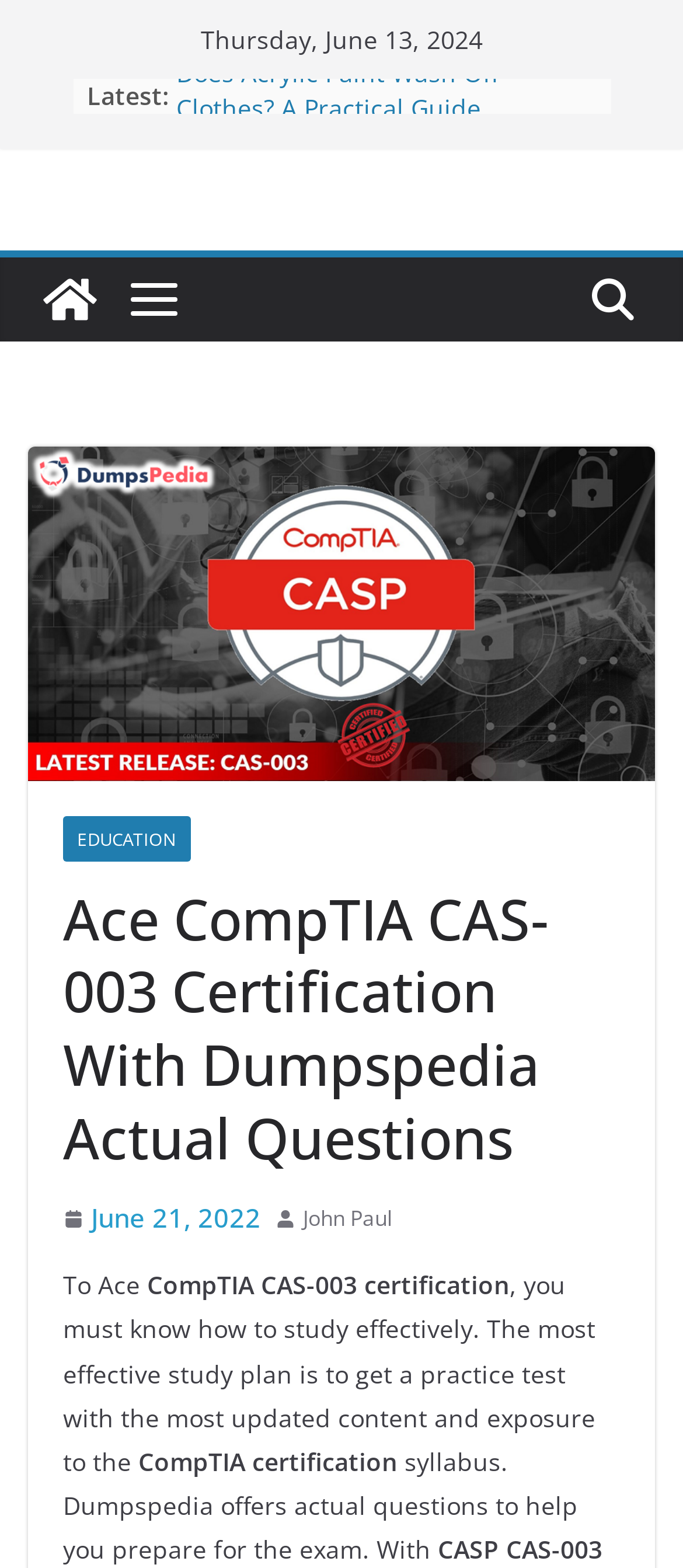Pinpoint the bounding box coordinates of the clickable element to carry out the following instruction: "Click on 'Blogpostusa'."

[0.041, 0.164, 0.164, 0.218]